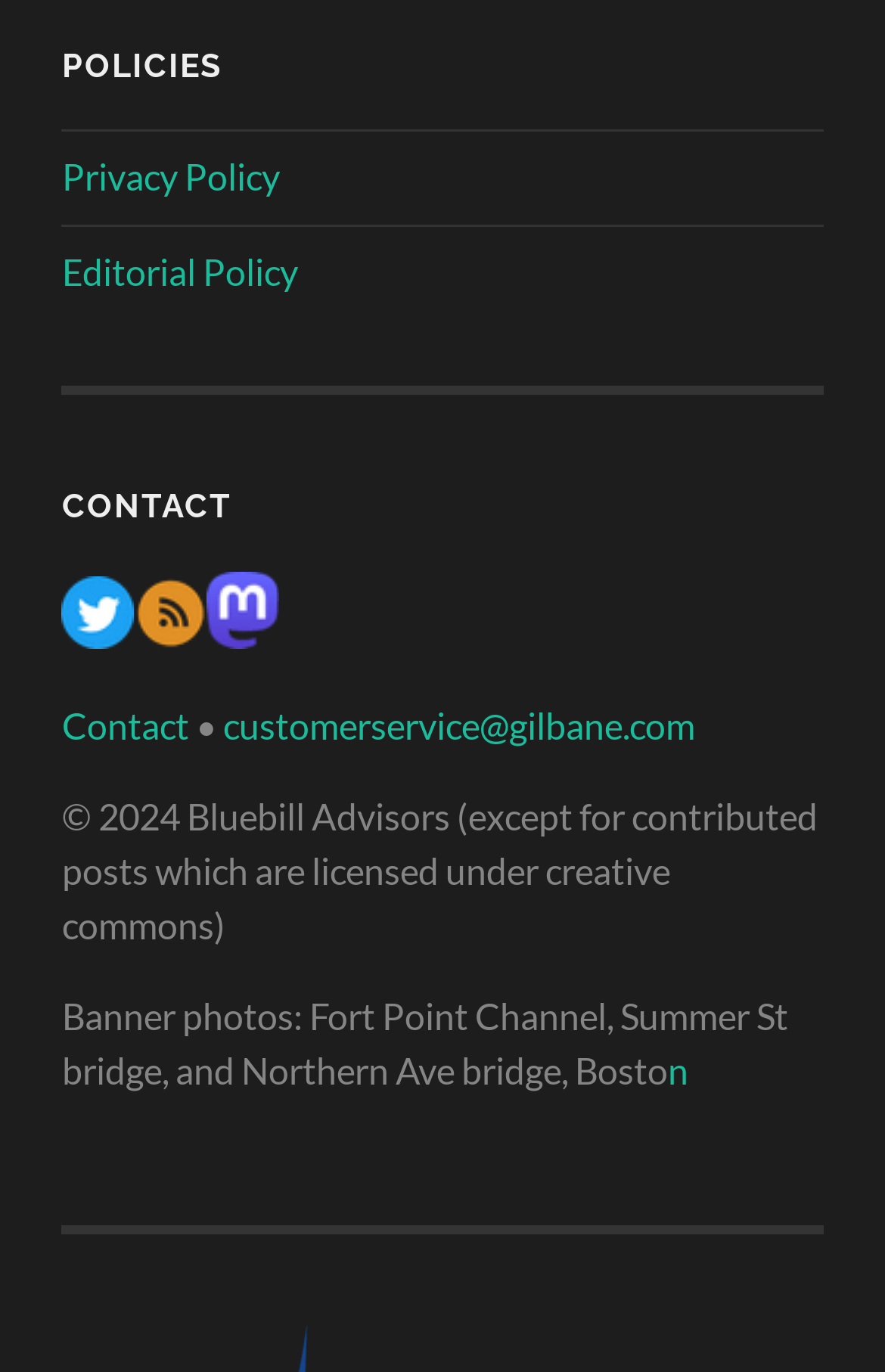Please predict the bounding box coordinates of the element's region where a click is necessary to complete the following instruction: "Contact customer service". The coordinates should be represented by four float numbers between 0 and 1, i.e., [left, top, right, bottom].

[0.252, 0.512, 0.785, 0.544]